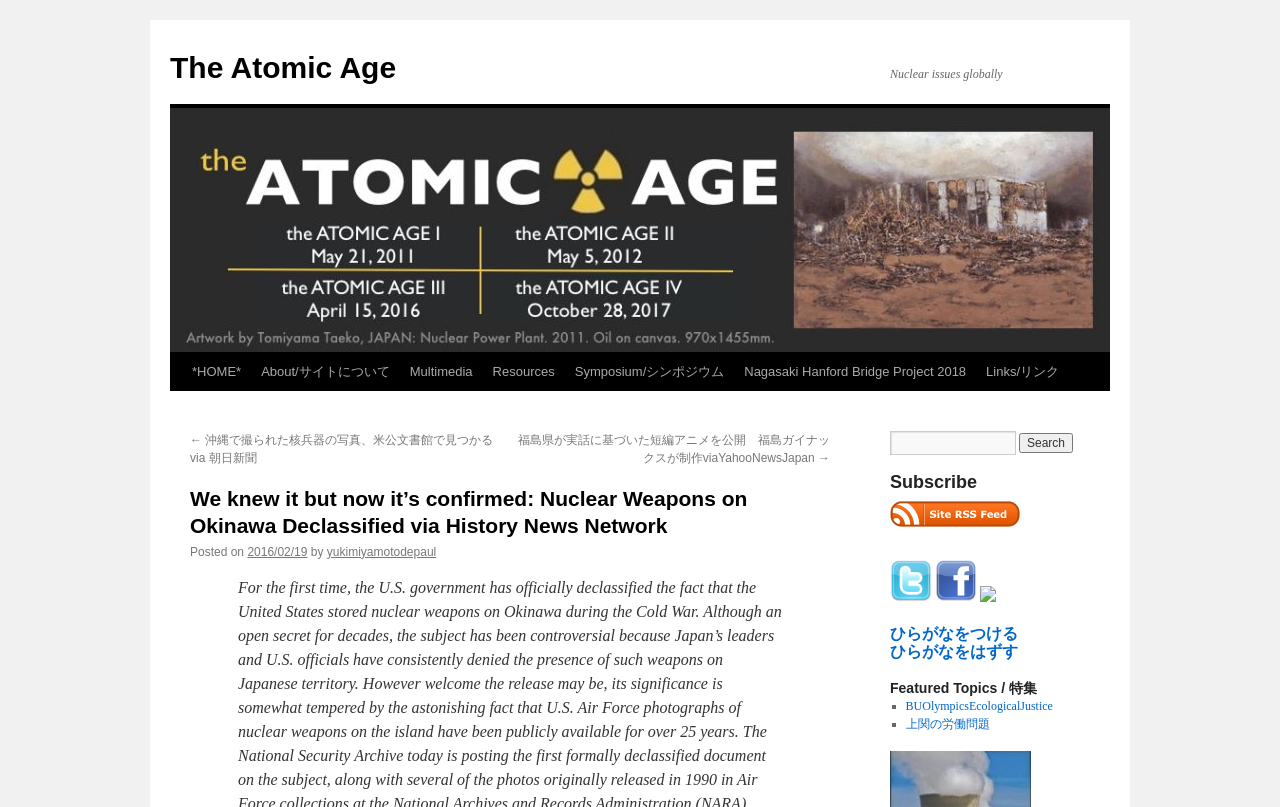What is the purpose of the search bar? Based on the image, give a response in one word or a short phrase.

To search the website